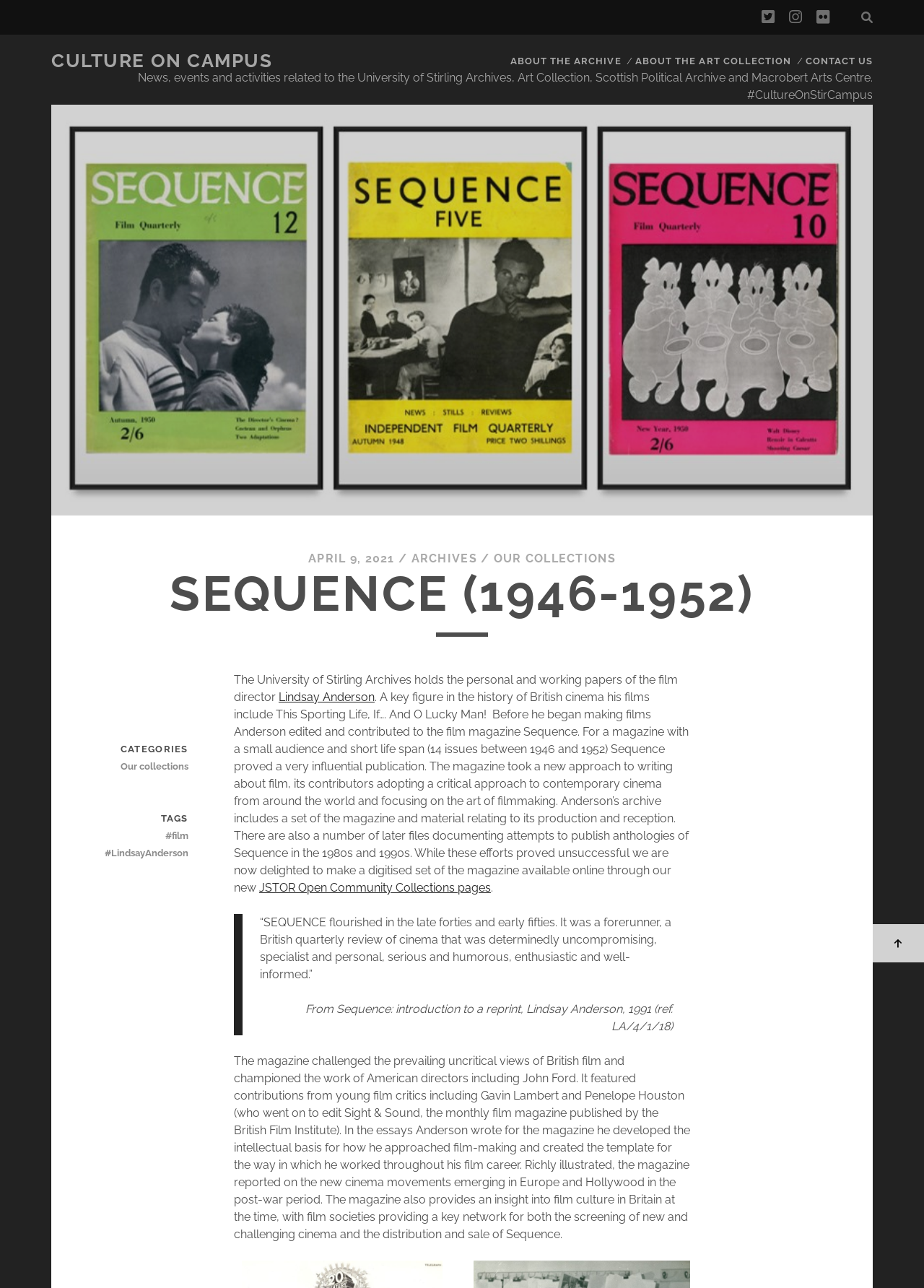What is the name of the film magazine mentioned?
Based on the image, please offer an in-depth response to the question.

The webpage talks about the film magazine Sequence, which was edited and contributed to by Lindsay Anderson, and its influence on British cinema.